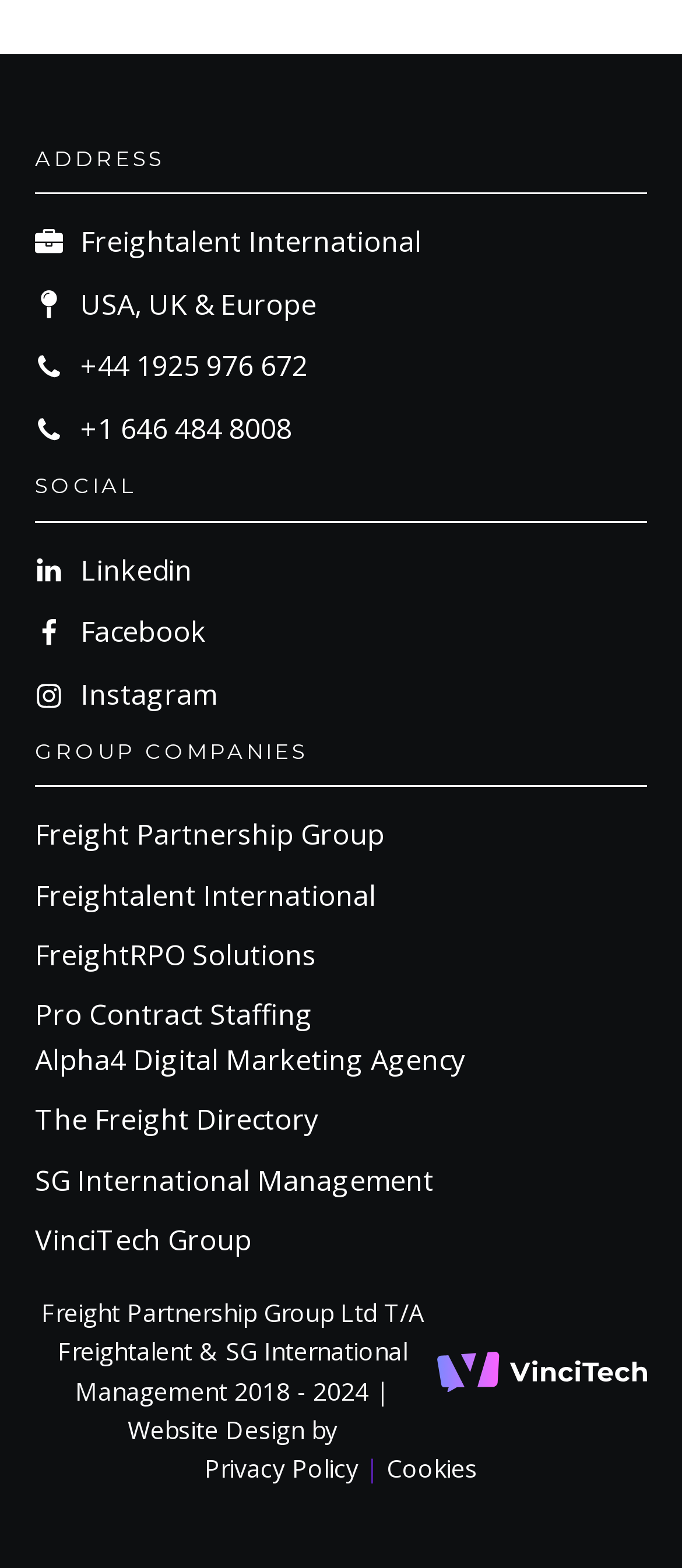Please specify the bounding box coordinates of the clickable region necessary for completing the following instruction: "Click on Freightalent International". The coordinates must consist of four float numbers between 0 and 1, i.e., [left, top, right, bottom].

[0.118, 0.14, 0.618, 0.169]